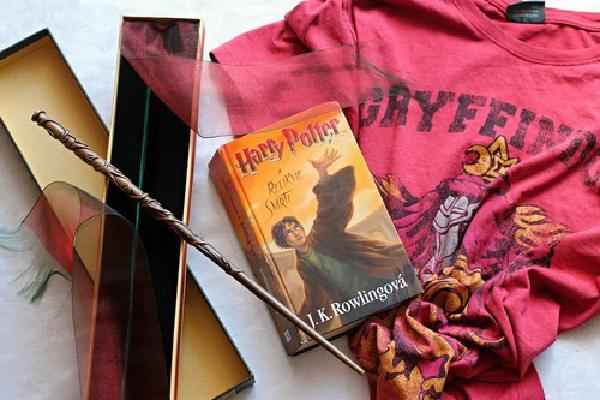Answer this question using a single word or a brief phrase:
What is the purpose of the gift boxes in the backdrop?

To hint at a surprise or special gift